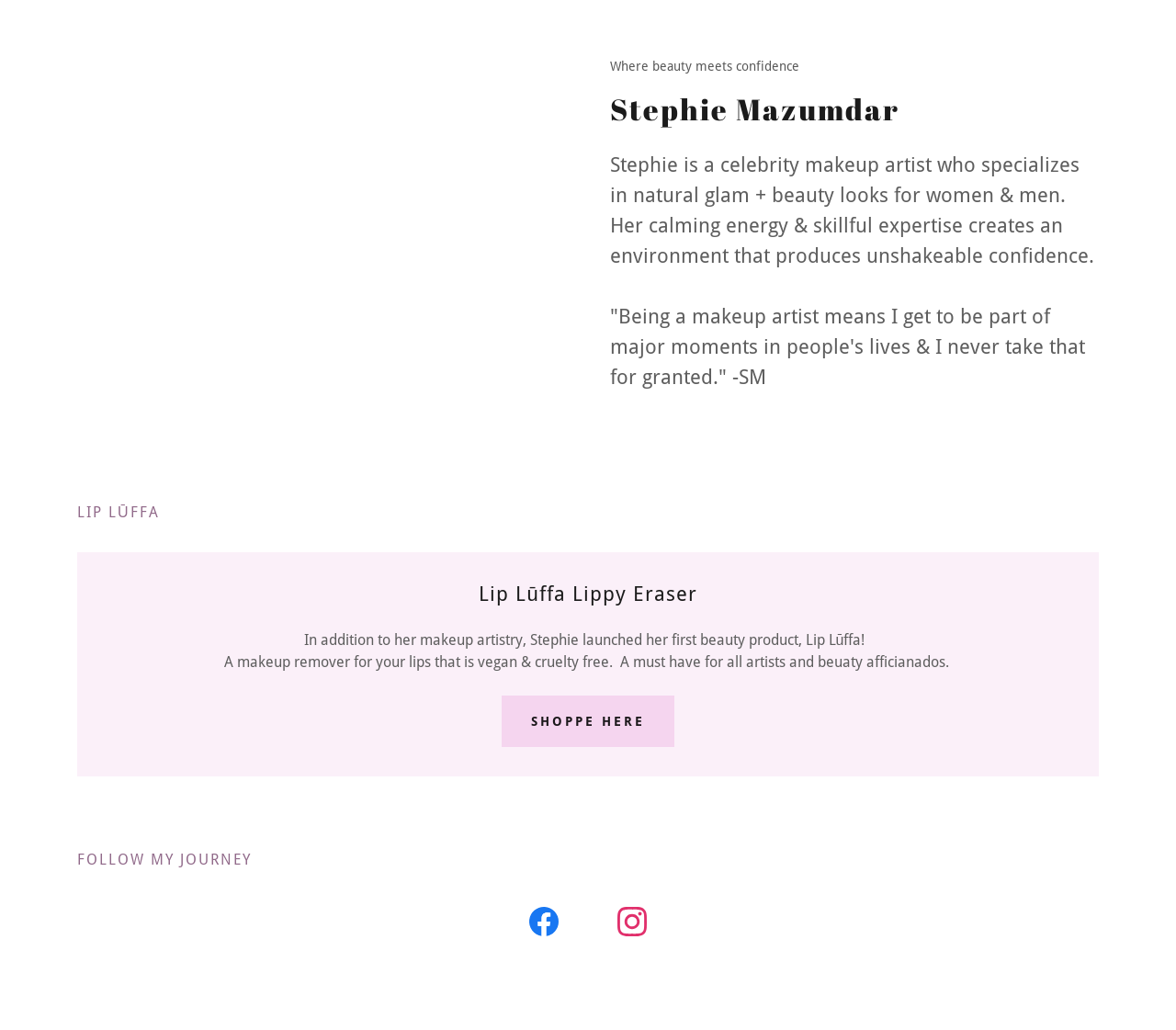From the image, can you give a detailed response to the question below:
What is Stephie Mazumdar's profession?

Based on the StaticText element, it is mentioned that 'Stephie is a celebrity makeup artist who specializes in natural glam + beauty looks for women & men.' This indicates that Stephie Mazumdar is a makeup artist.